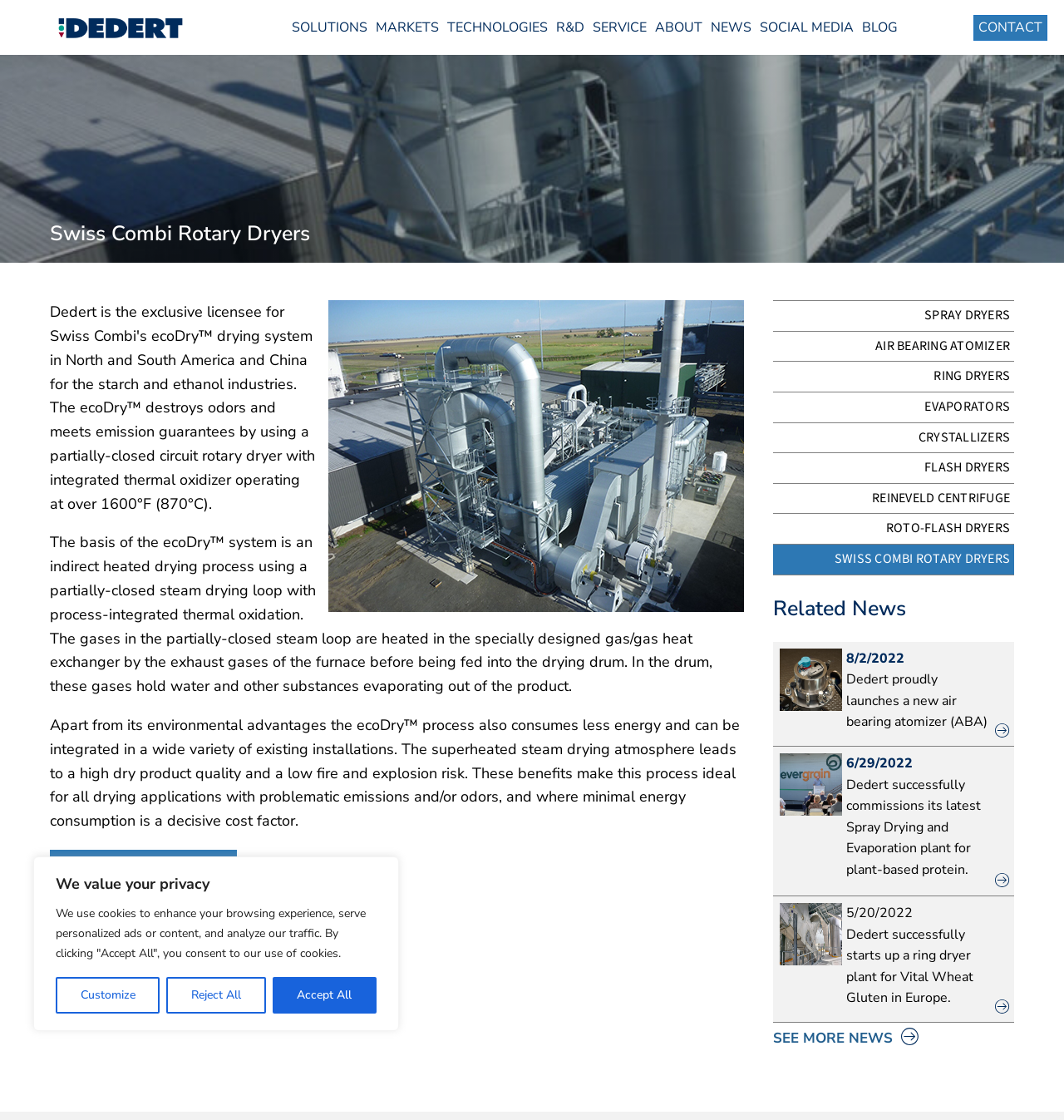Determine the bounding box coordinates for the region that must be clicked to execute the following instruction: "Read more about SWISS COMBI ROTARY DRYERS".

[0.727, 0.485, 0.953, 0.513]